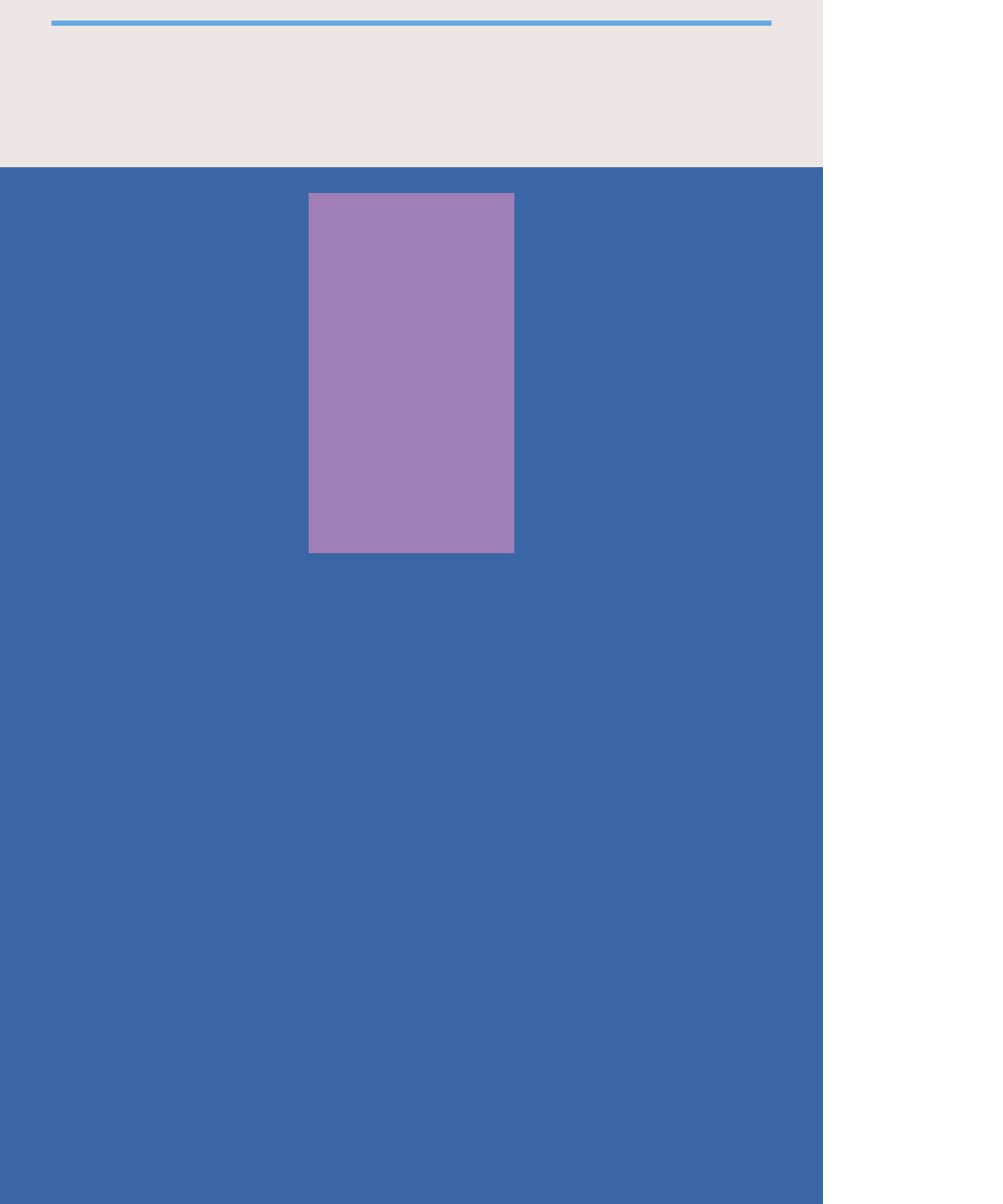What is the name of the resident?
Utilize the image to construct a detailed and well-explained answer.

The name of the resident can be found in the link at the top of the page, which says 'Resident of Marmalade Lane'.